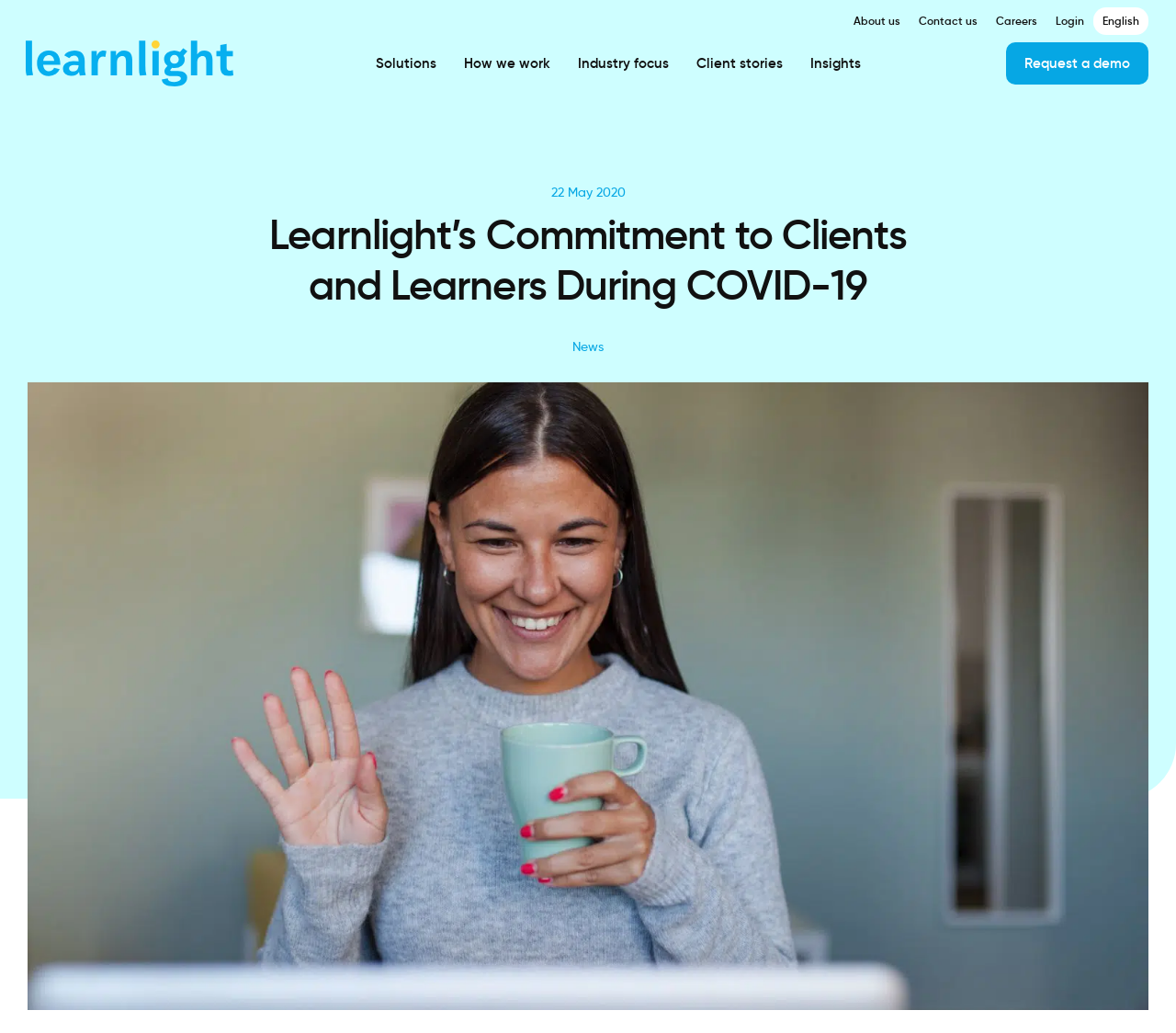Bounding box coordinates are specified in the format (top-left x, top-left y, bottom-right x, bottom-right y). All values are floating point numbers bounded between 0 and 1. Please provide the bounding box coordinate of the region this sentence describes: Insights

[0.689, 0.048, 0.732, 0.076]